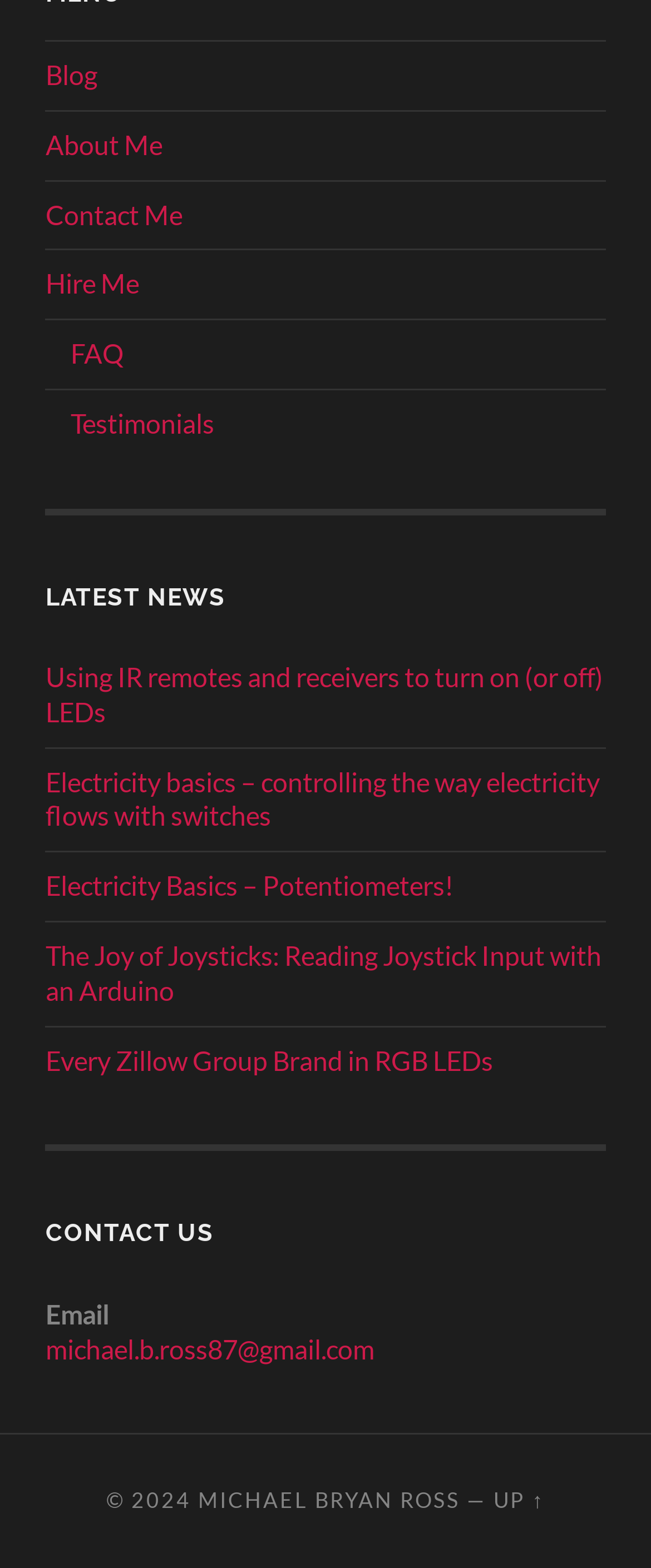Could you locate the bounding box coordinates for the section that should be clicked to accomplish this task: "contact me".

[0.07, 0.126, 0.28, 0.146]